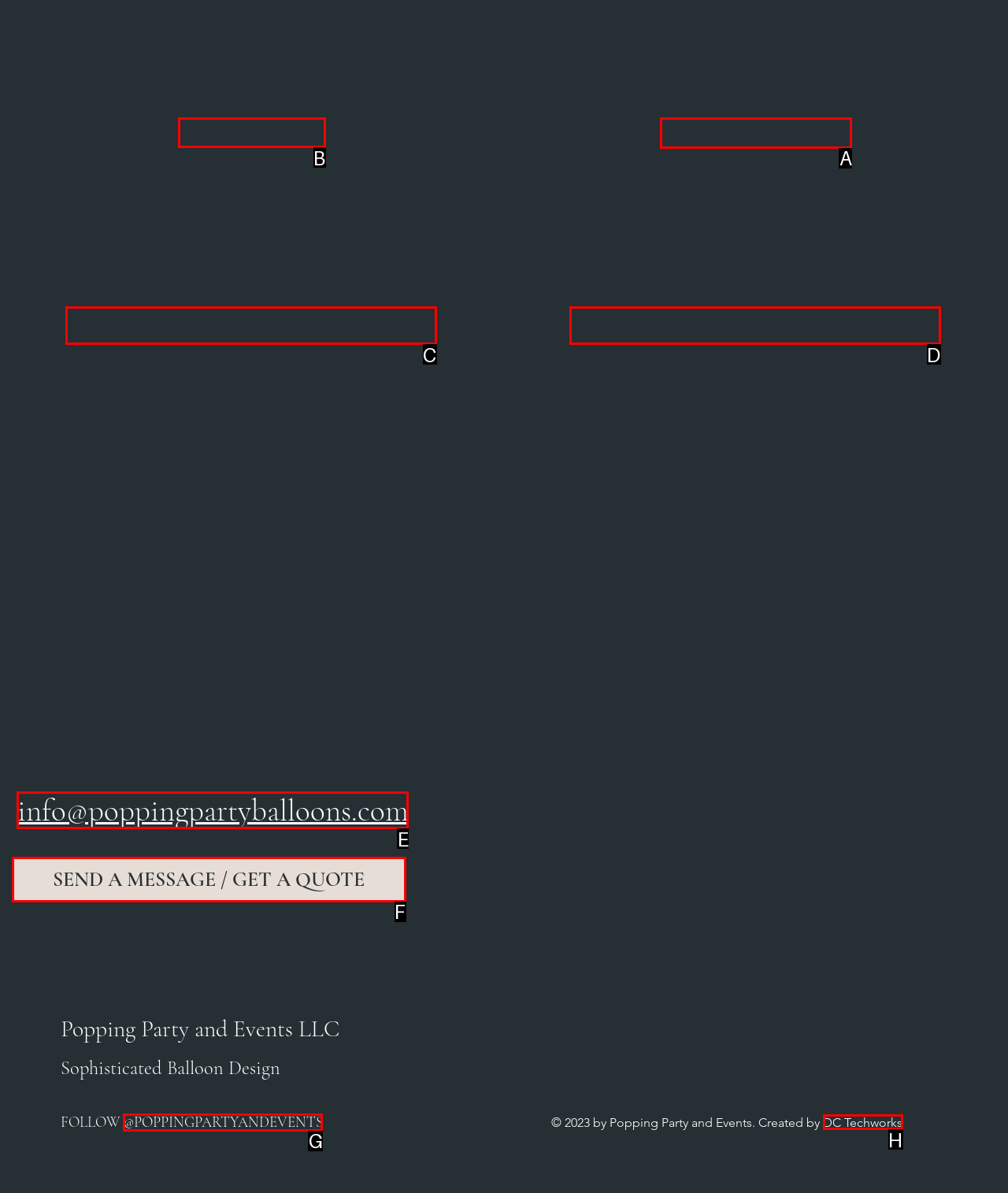Tell me the letter of the UI element I should click to accomplish the task: Learn more about corporate events based on the choices provided in the screenshot.

B